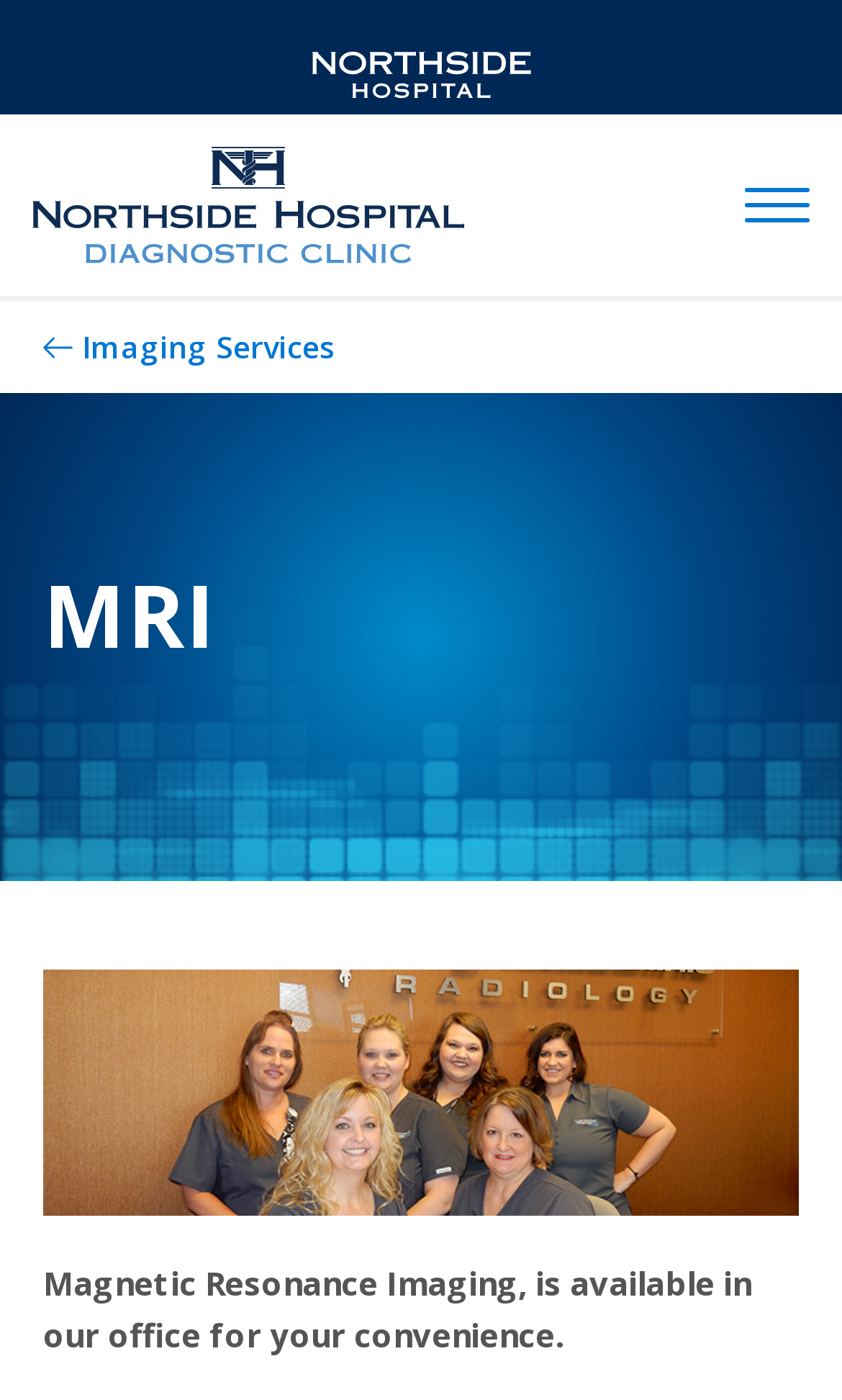Provide a thorough and detailed response to the question by examining the image: 
What is the name of the diagnostic clinic?

I found the answer by looking at the root element with the text 'MRI | Northside Hospital Diagnostic Clinic', which suggests that it is the name of the diagnostic clinic.